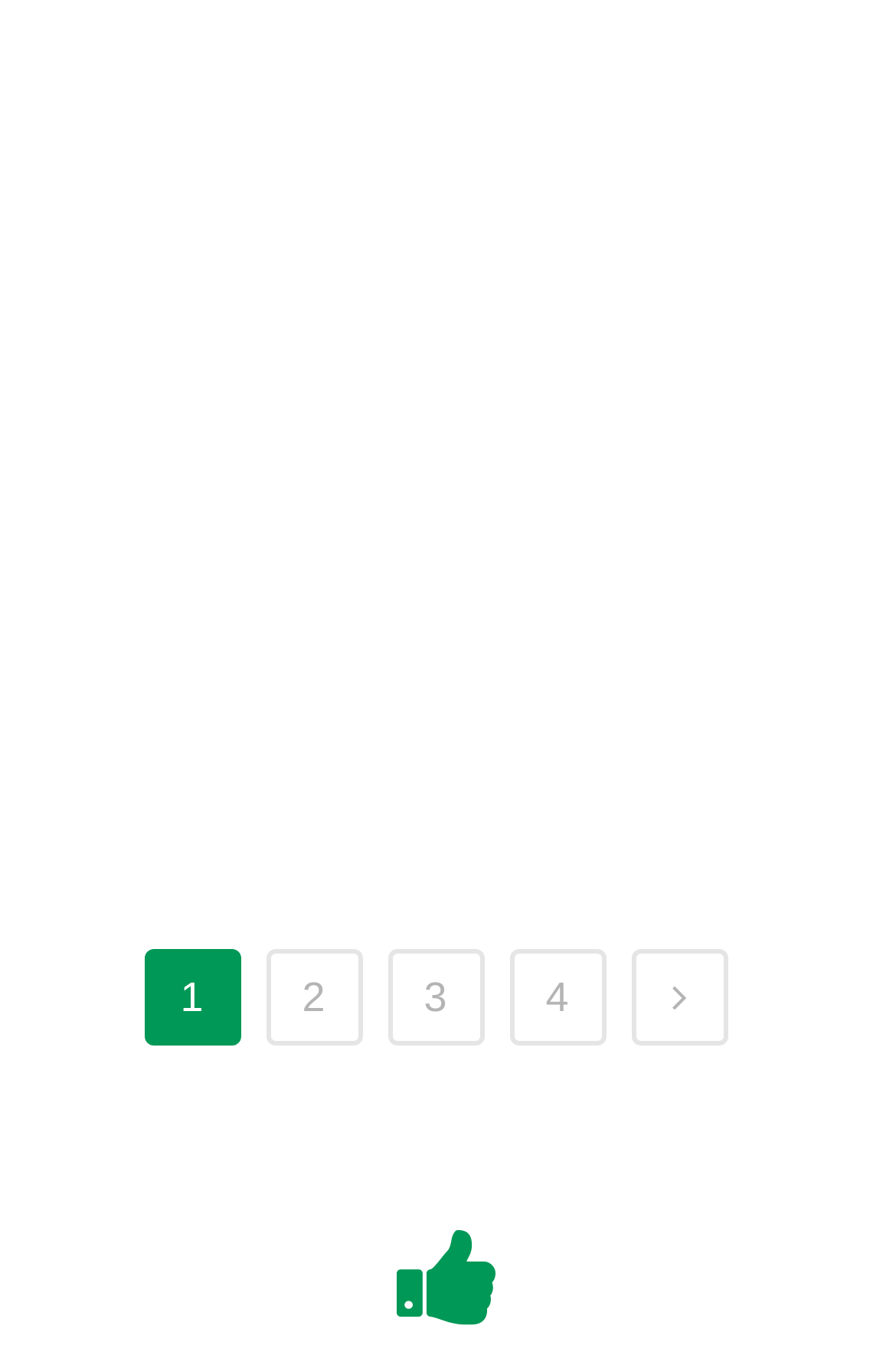Highlight the bounding box of the UI element that corresponds to this description: "Support Team".

None